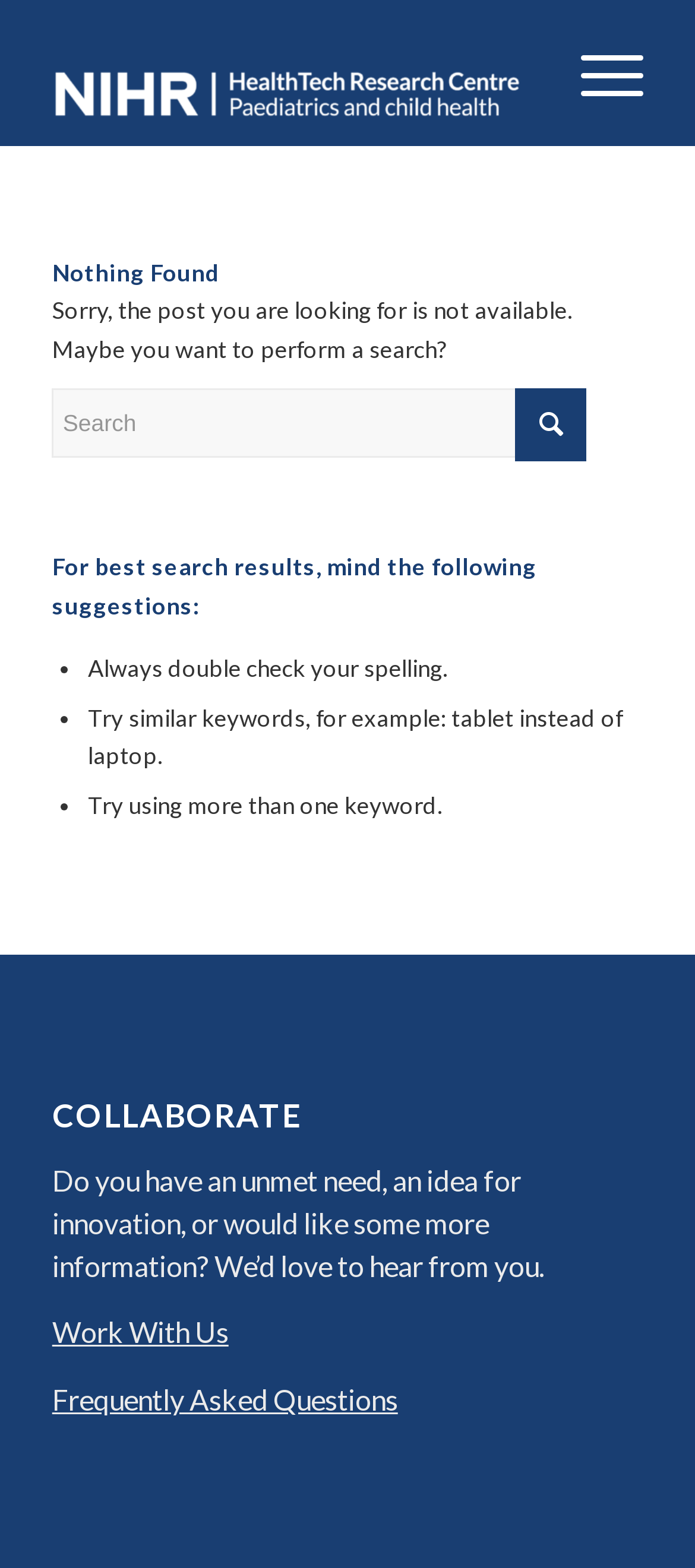What is the last link on the webpage?
Carefully analyze the image and provide a thorough answer to the question.

The last link on the webpage is located at the bottom of the page, and it is a link to 'Frequently Asked Questions'.